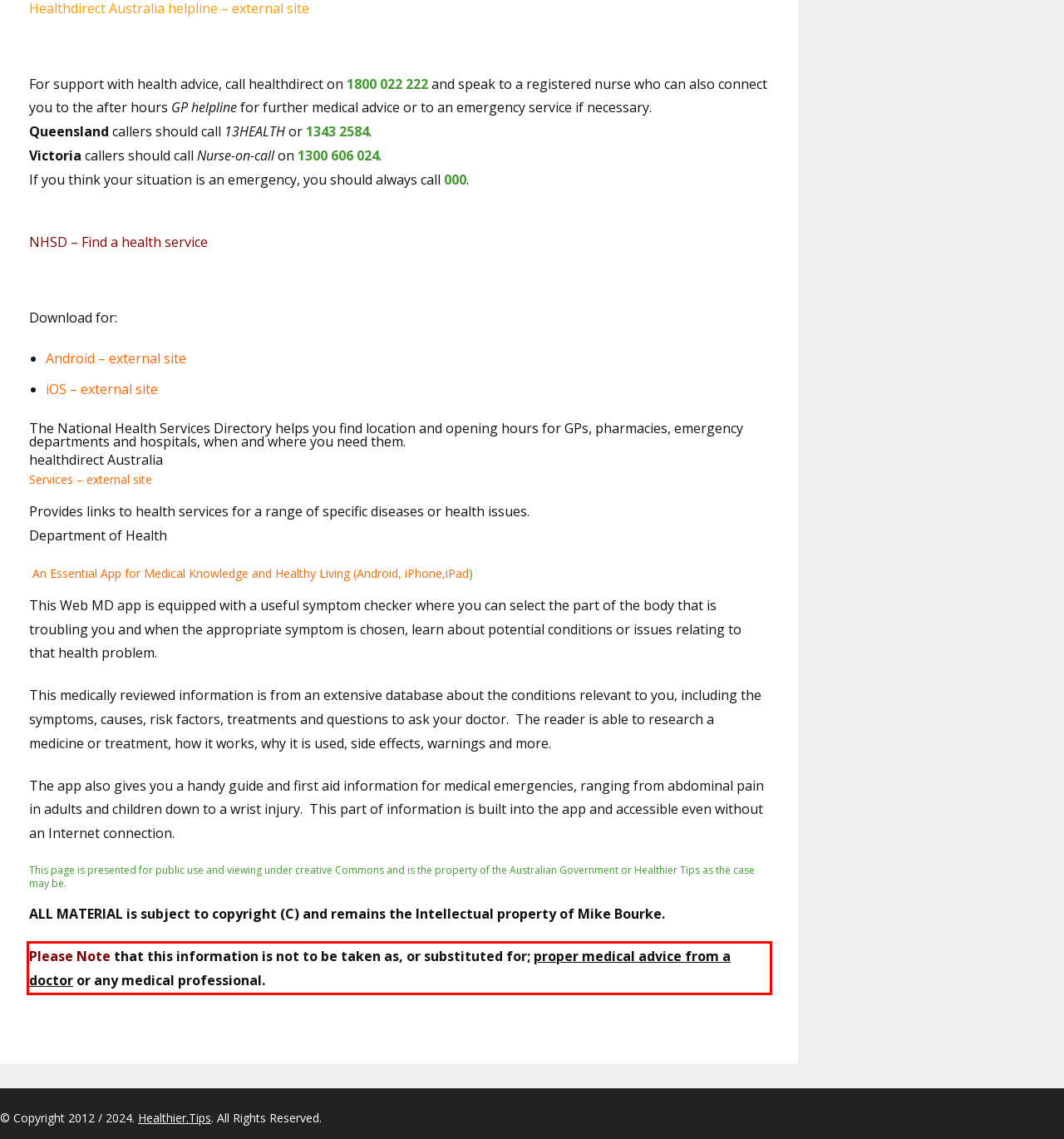There is a screenshot of a webpage with a red bounding box around a UI element. Please use OCR to extract the text within the red bounding box.

Please Note that this information is not to be taken as, or substituted for; proper medical advice from a doctor or any medical professional.